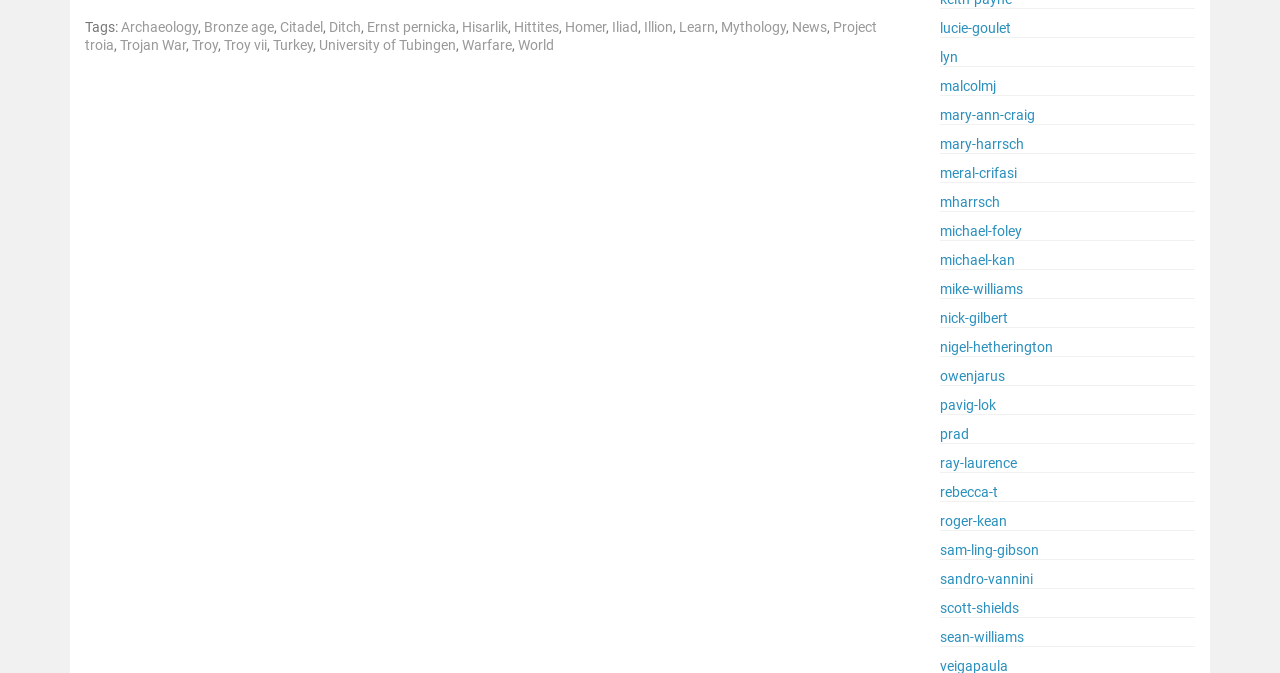Kindly determine the bounding box coordinates for the area that needs to be clicked to execute this instruction: "Click on the link to learn about Archaeology".

[0.095, 0.028, 0.155, 0.052]